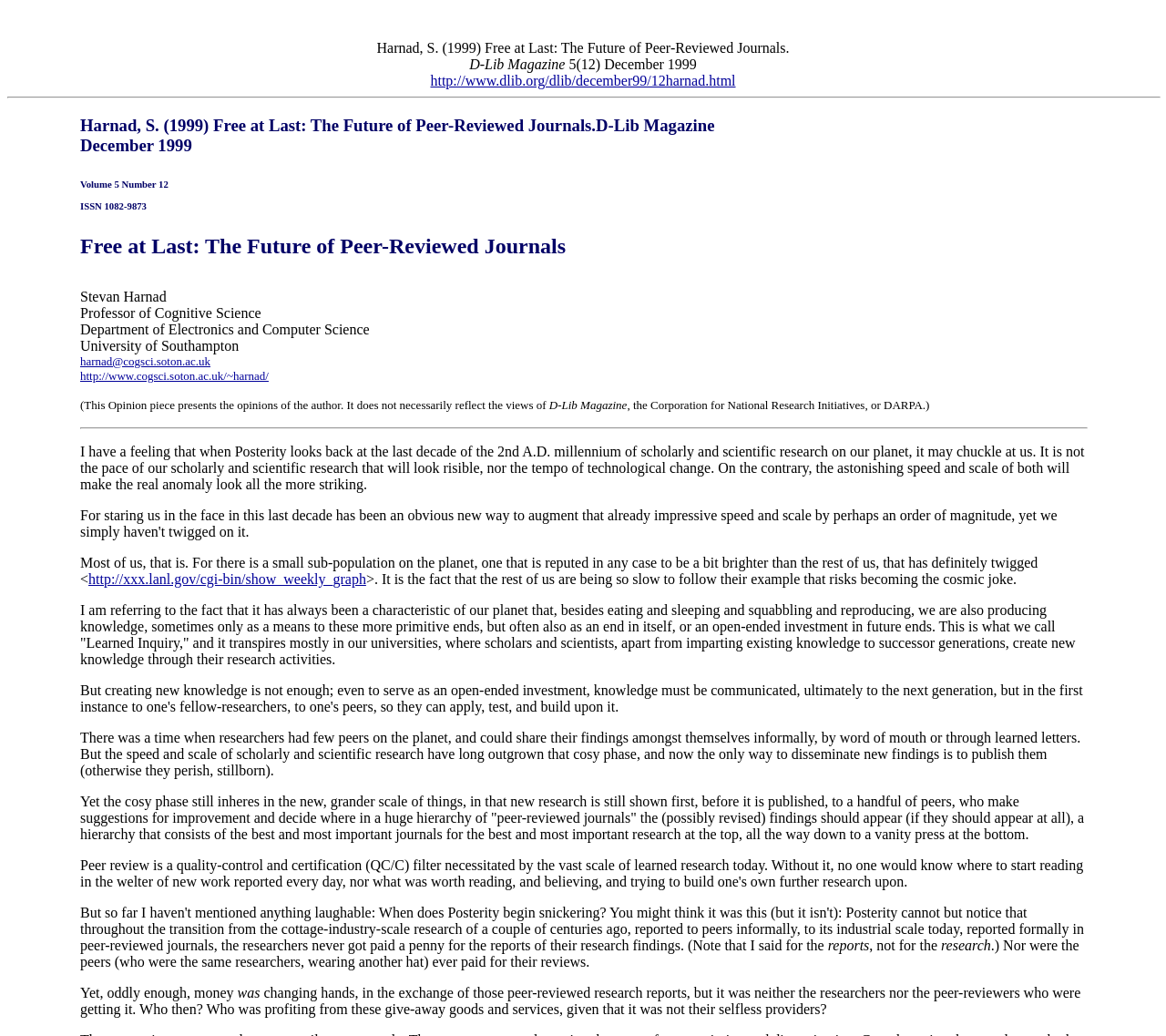Give a full account of the webpage's elements and their arrangement.

The webpage is an article titled "Free at Last: The Future of Peer-Reviewed Journals" by Stevan Harnad, a professor of cognitive science at the University of Southampton. The article is published in D-Lib Magazine, Volume 5, Number 12, in December 1999.

At the top of the page, there is a horizontal separator line, followed by a heading that includes the title of the article, the author's name, and the publication information. Below this heading, there is a blue line image, and then the author's name and affiliation are listed.

The main content of the article is divided into several paragraphs of text, which discuss the future of peer-reviewed journals and the role of researchers, peer-reviewers, and publishers in the dissemination of knowledge. The text is dense and academic in tone, with several links to external sources and references to specific research and data.

Throughout the article, there are several horizontal separator lines that break up the text into distinct sections. The text is generally arranged in a single column, with the paragraphs flowing from top to bottom. There are no images or graphics aside from the blue line image at the top of the page.

Overall, the webpage has a simple and straightforward design, with a focus on presenting the author's argument and ideas in a clear and concise manner.